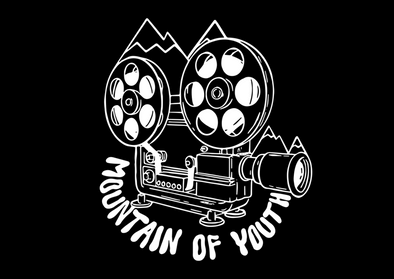Explain the image with as much detail as possible.

The image features a stylized graphic of a vintage film projector, prominently displayed against a black background. The projector, which has two circular reels and a lens, is surrounded by mountainous silhouettes, all illustrated in white. Below the projector, the text "MOUNTAIN OF YOUTH" is boldly written in a playful, curved font, complementing the artistic theme of film and storytelling. This design evokes a sense of nostalgia for classic filmmaking and highlights the creative endeavors associated with the project or organization named "Mountain of Youth."